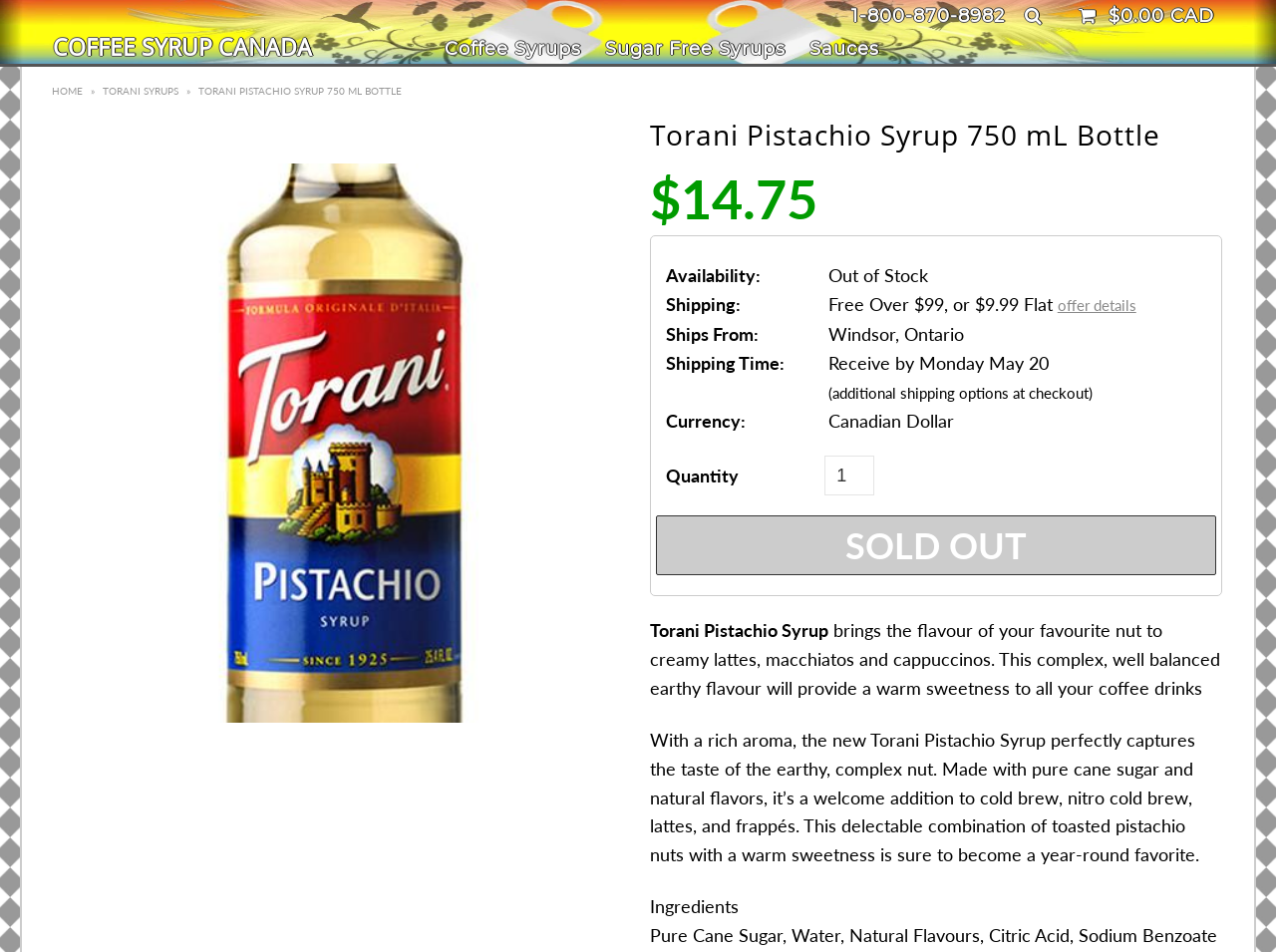Identify the bounding box of the UI component described as: "Sauces".

[0.012, 0.192, 0.055, 0.215]